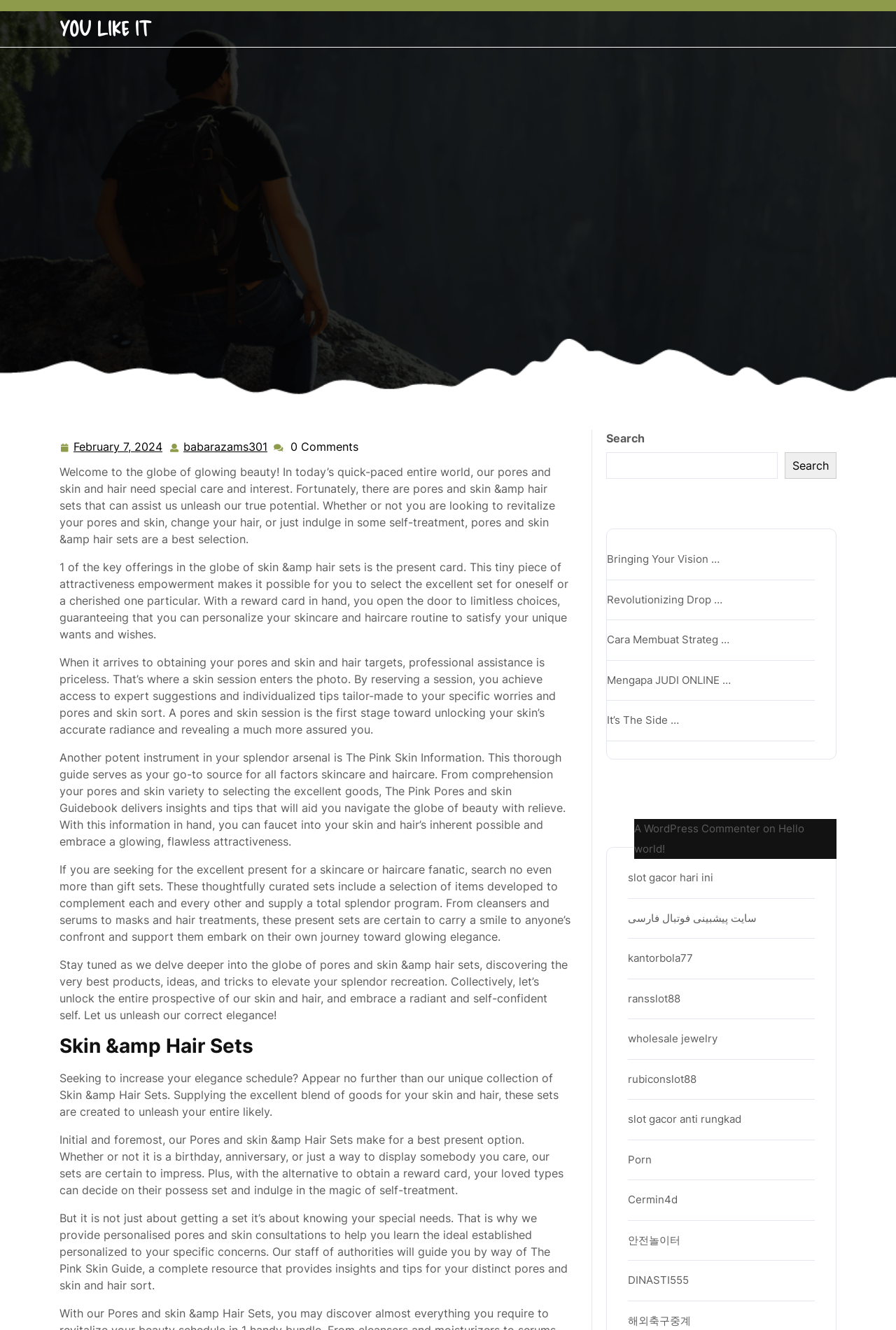Please determine the bounding box of the UI element that matches this description: Hello world!. The coordinates should be given as (top-left x, top-left y, bottom-right x, bottom-right y), with all values between 0 and 1.

[0.708, 0.618, 0.898, 0.643]